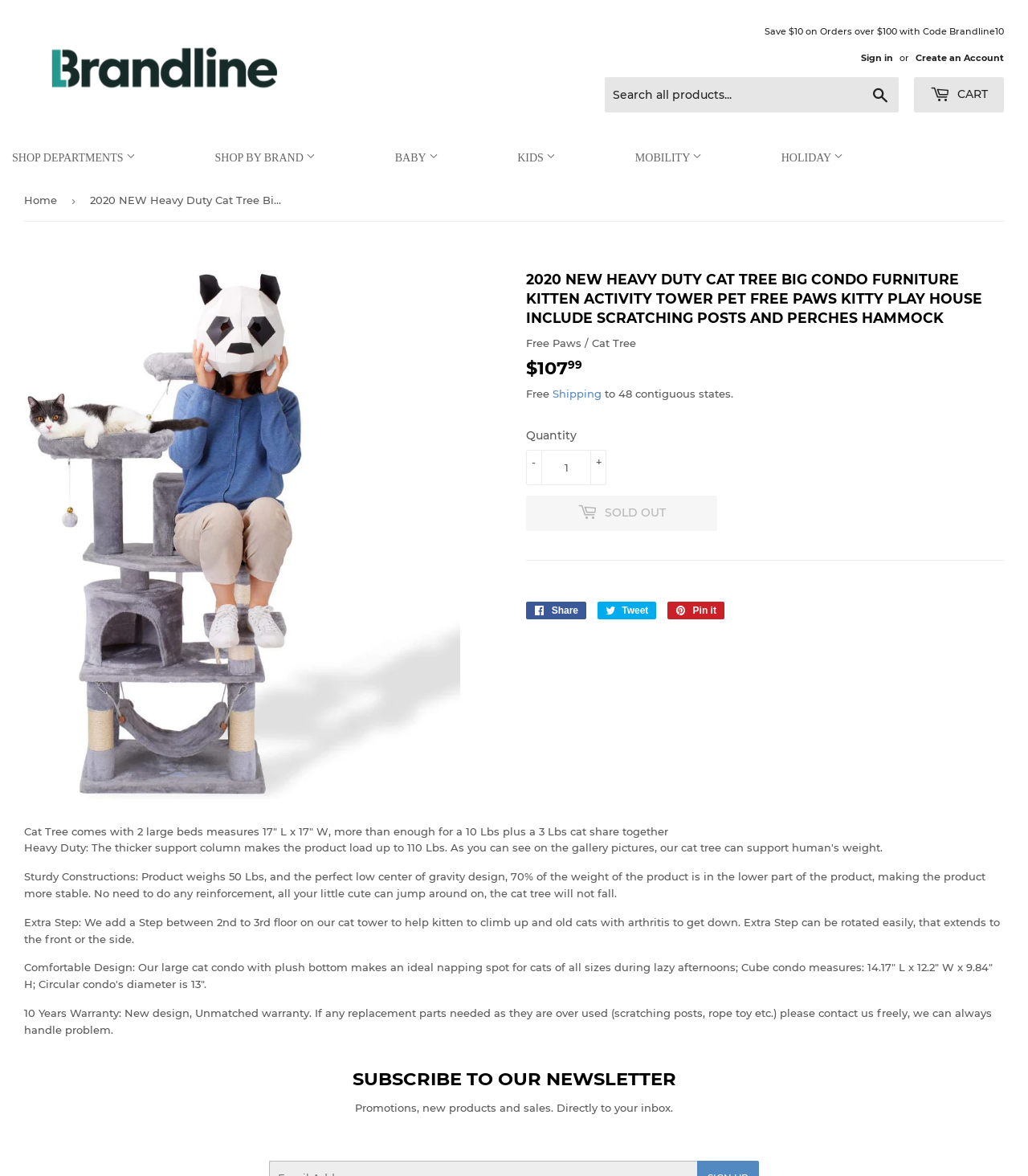Given the element description, predict the bounding box coordinates in the format (top-left x, top-left y, bottom-right x, bottom-right y). Make sure all values are between 0 and 1. Here is the element description: 4 years ago

None